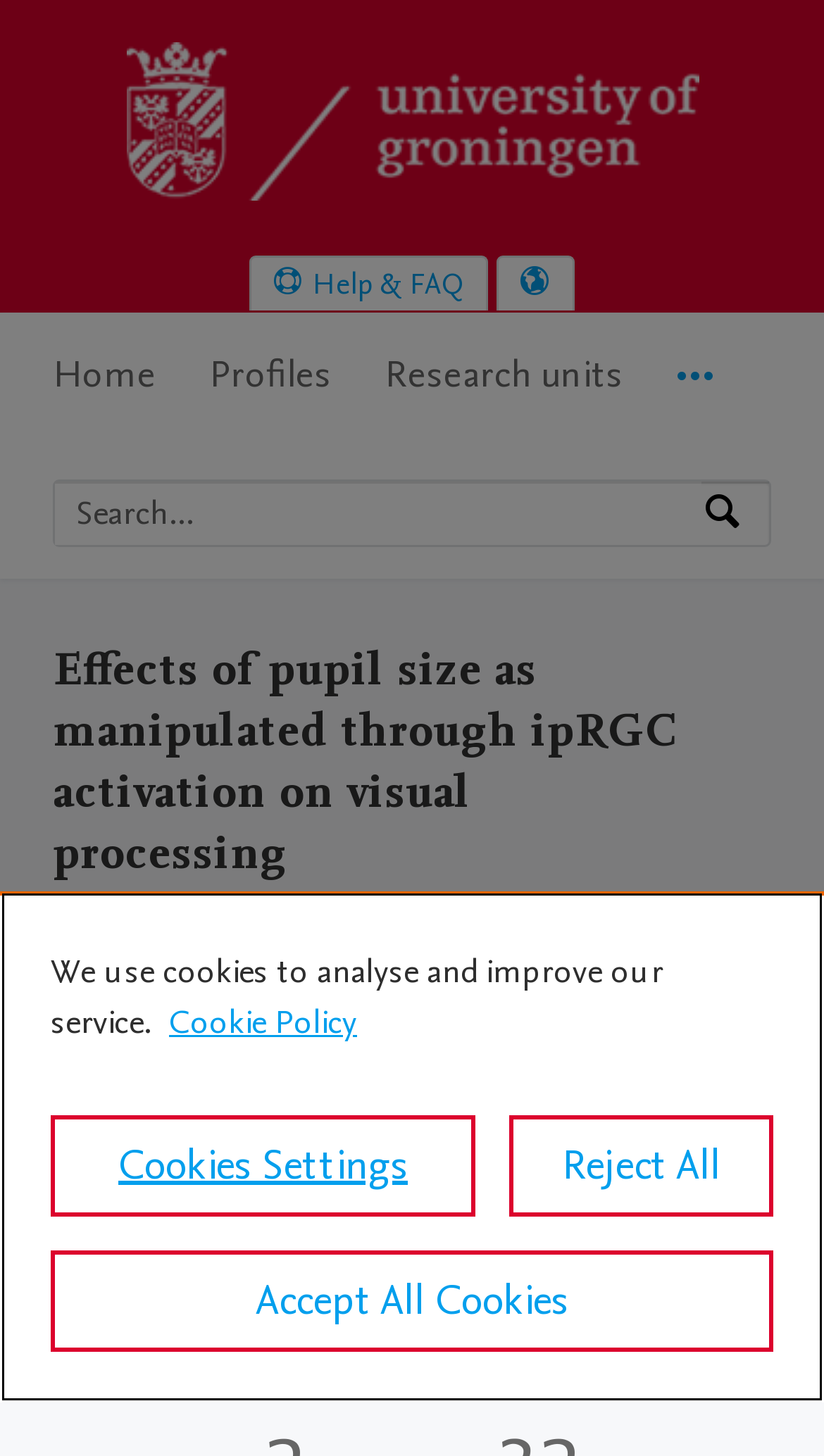Extract the bounding box coordinates for the UI element described by the text: "aria-label="Select language"". The coordinates should be in the form of [left, top, right, bottom] with values between 0 and 1.

[0.605, 0.177, 0.695, 0.213]